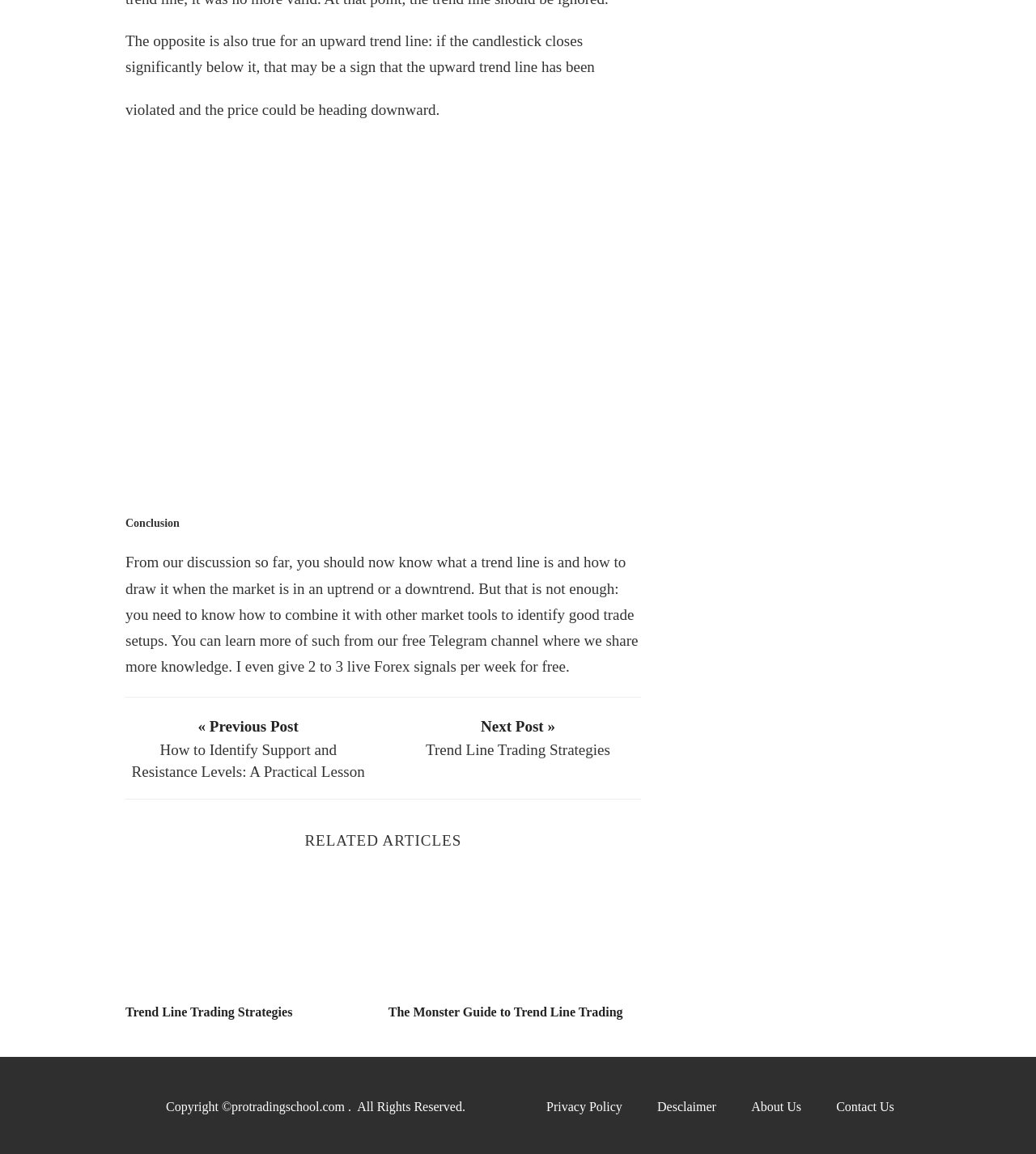What is the relationship between a trend line and the market price?
Give a detailed and exhaustive answer to the question.

The article explains that if the candlestick closes significantly below an upward trend line, it may be a sign that the upward trend line has been violated and the price could be heading downward, indicating a potential trend reversal.